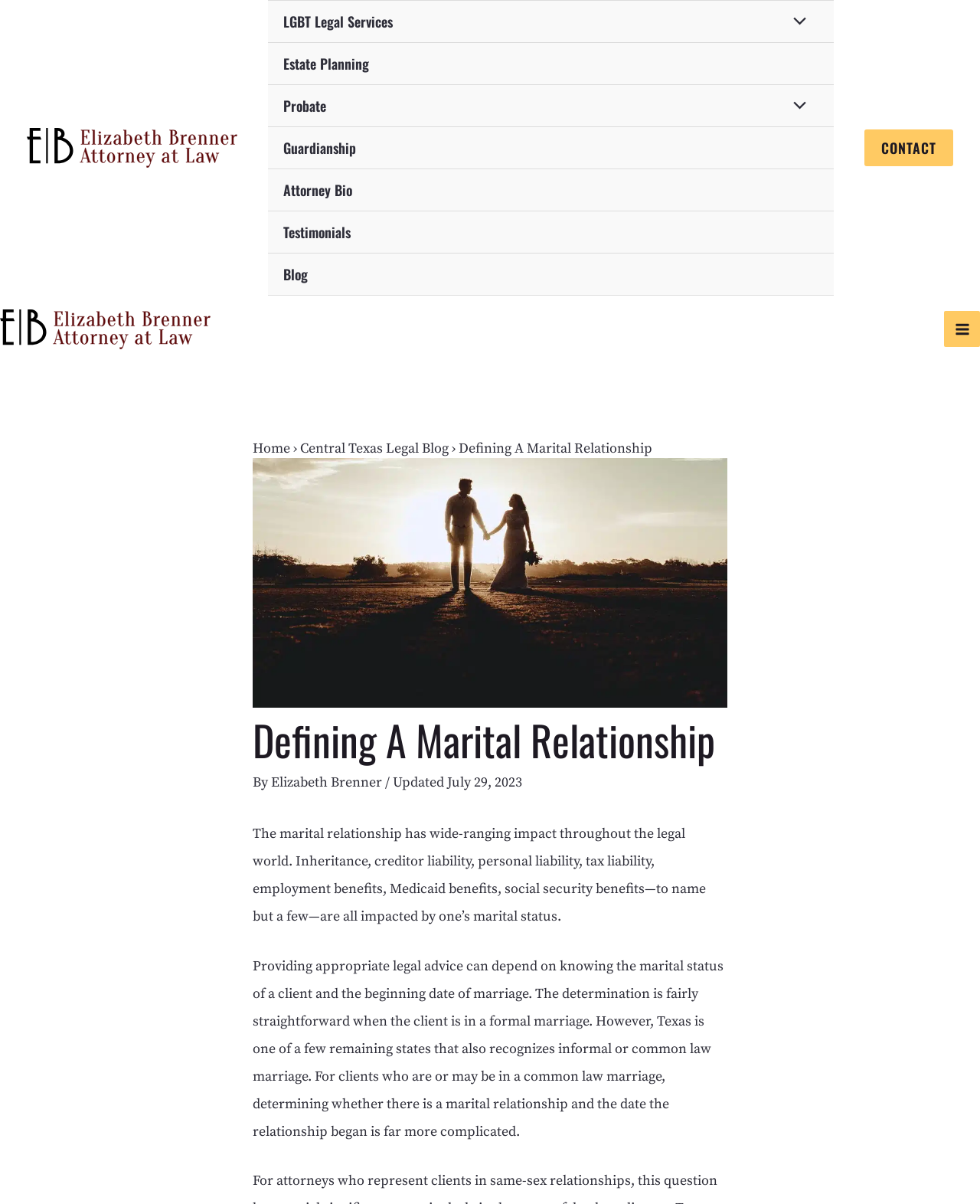Determine the bounding box coordinates of the region I should click to achieve the following instruction: "Click the 'LGBT Legal Services' link". Ensure the bounding box coordinates are four float numbers between 0 and 1, i.e., [left, top, right, bottom].

[0.273, 0.001, 0.851, 0.036]